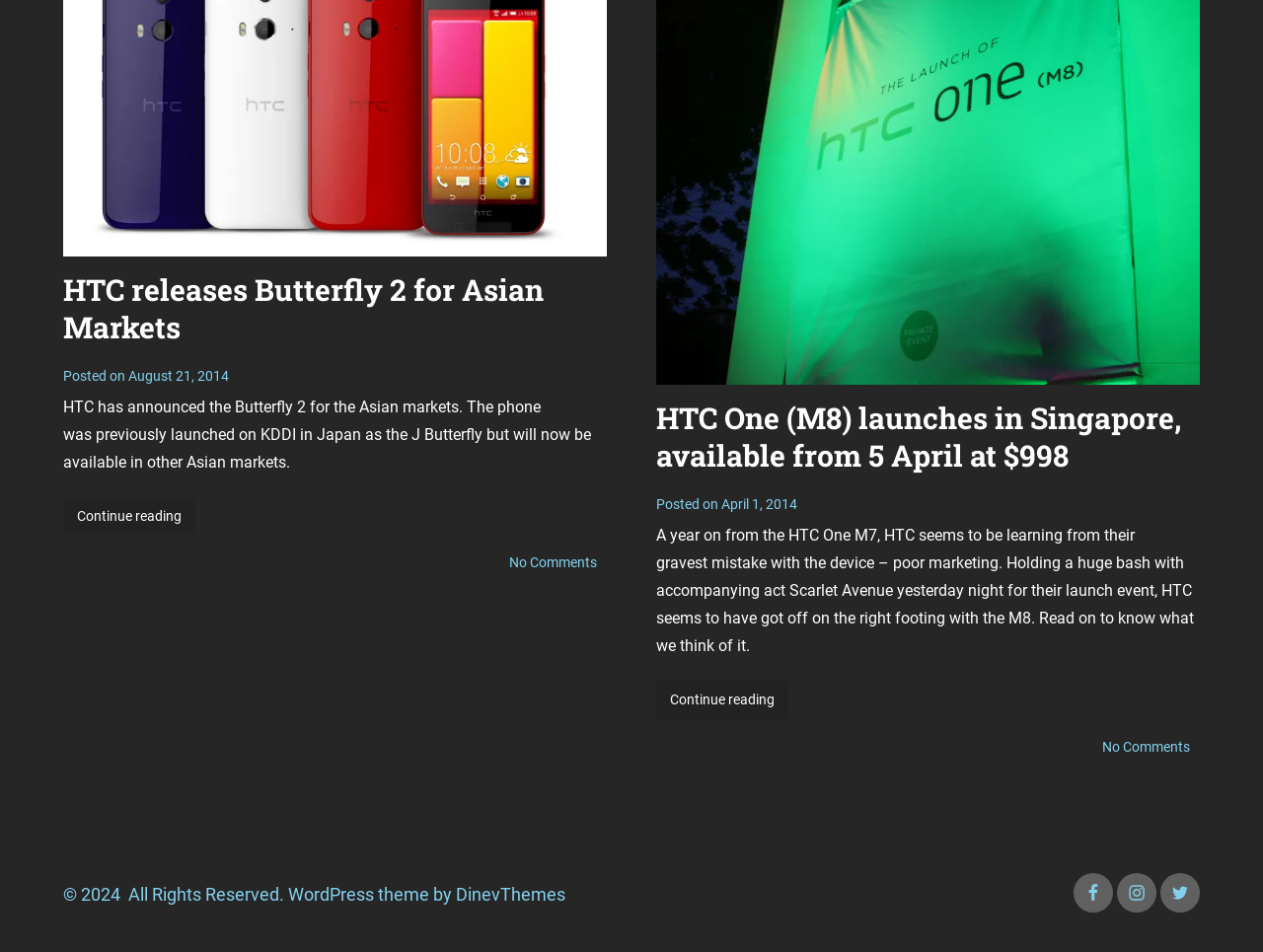Provide the bounding box coordinates of the HTML element this sentence describes: "Facebook".

[0.85, 0.917, 0.881, 0.958]